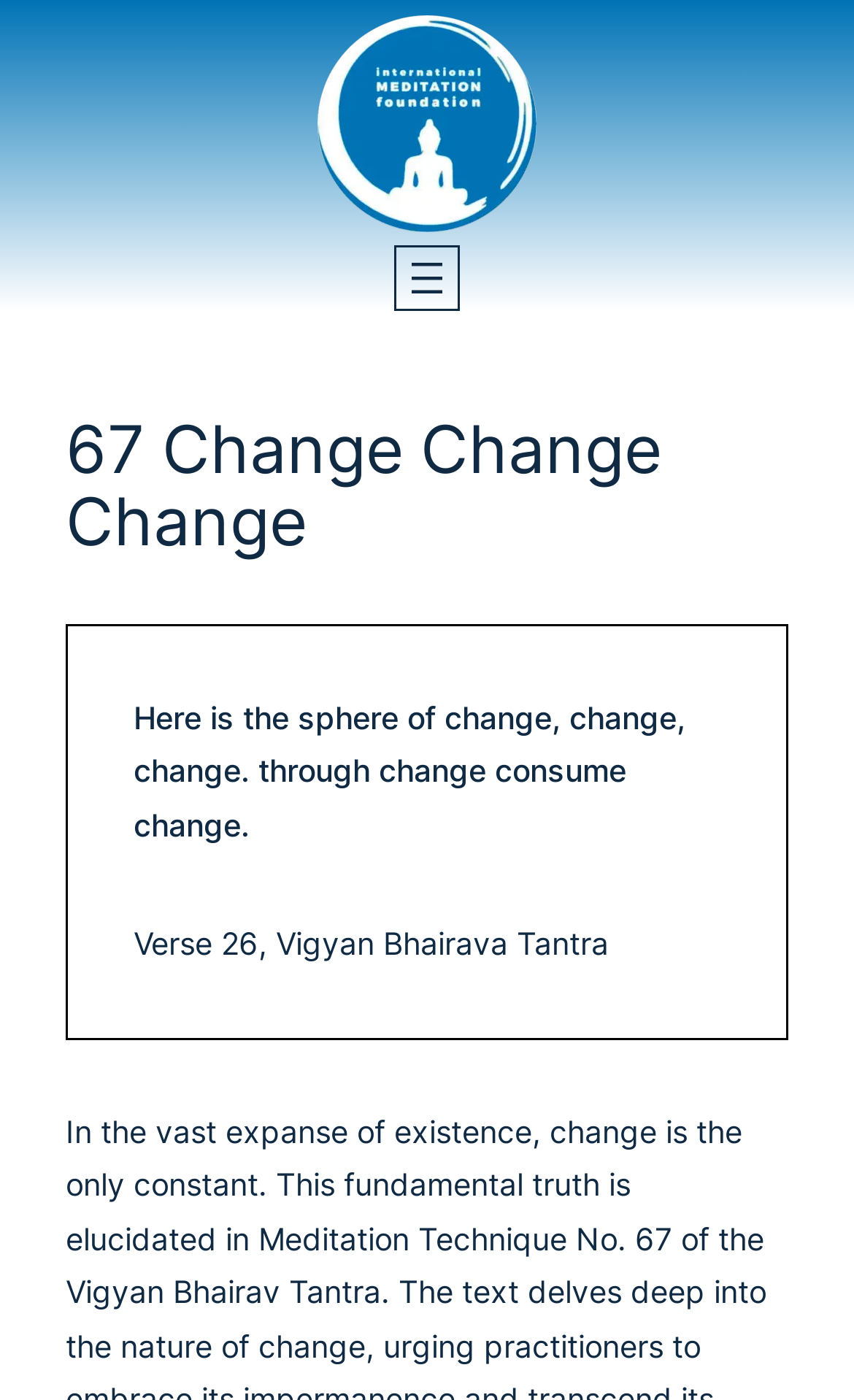What is the name of the foundation?
Look at the image and answer the question using a single word or phrase.

Meditation Foundation II